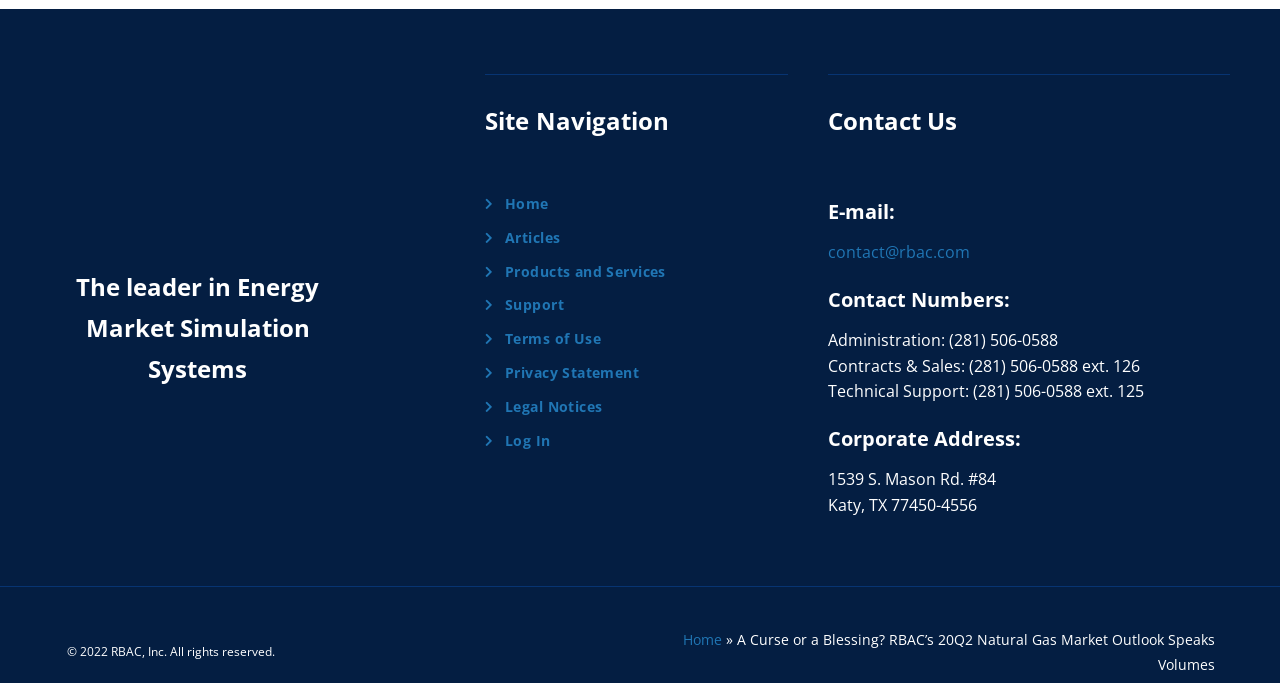Please identify the bounding box coordinates of the element on the webpage that should be clicked to follow this instruction: "View Contact Us information". The bounding box coordinates should be given as four float numbers between 0 and 1, formatted as [left, top, right, bottom].

[0.646, 0.148, 0.961, 0.208]